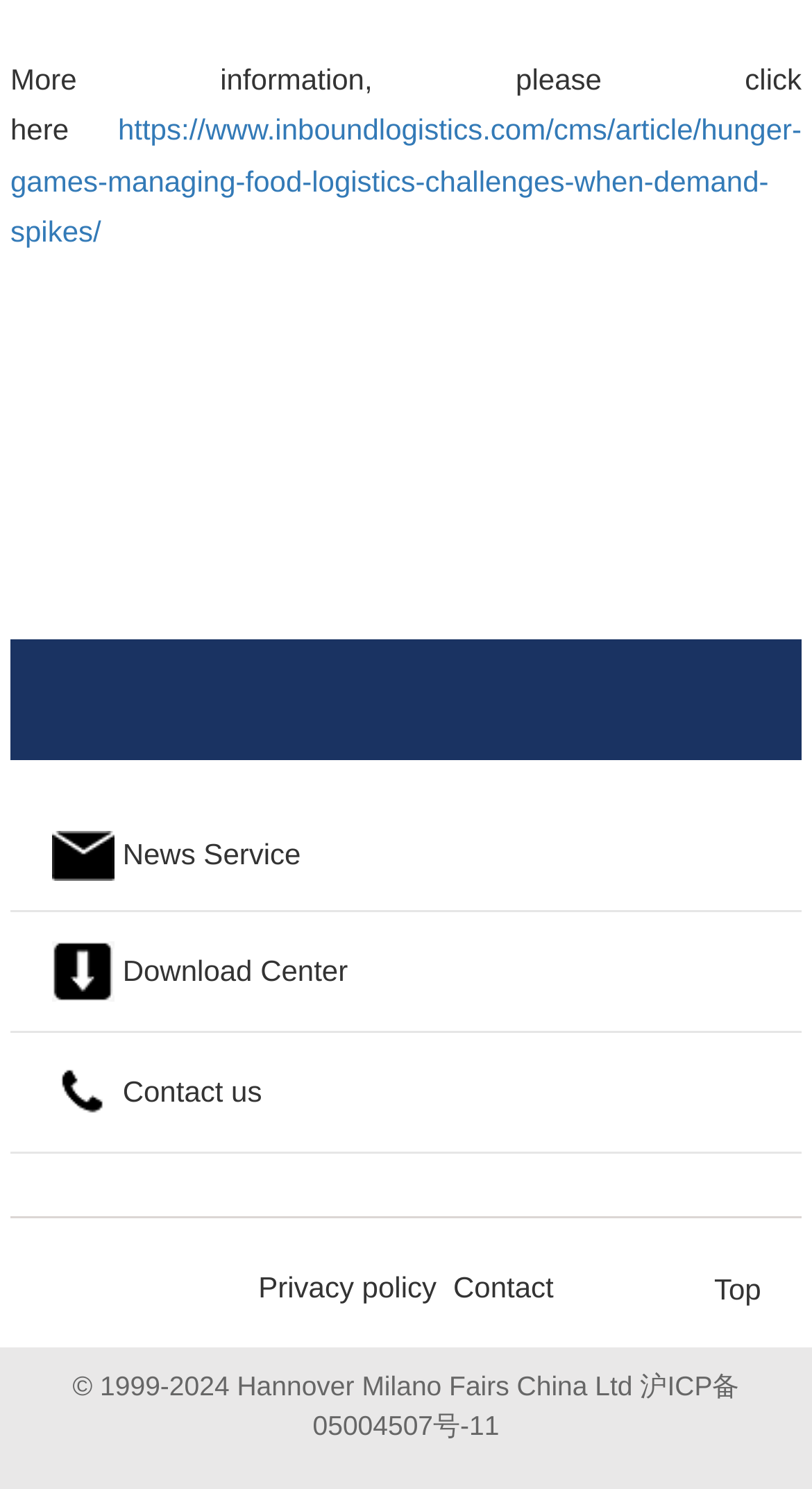How many links are there in the content info section?
Please respond to the question with a detailed and thorough explanation.

The content info section has 7 links, namely 'News Service', 'Download Center', 'Contact us', 'Privacy policy', 'Contact', 'Top', and the copyright link.